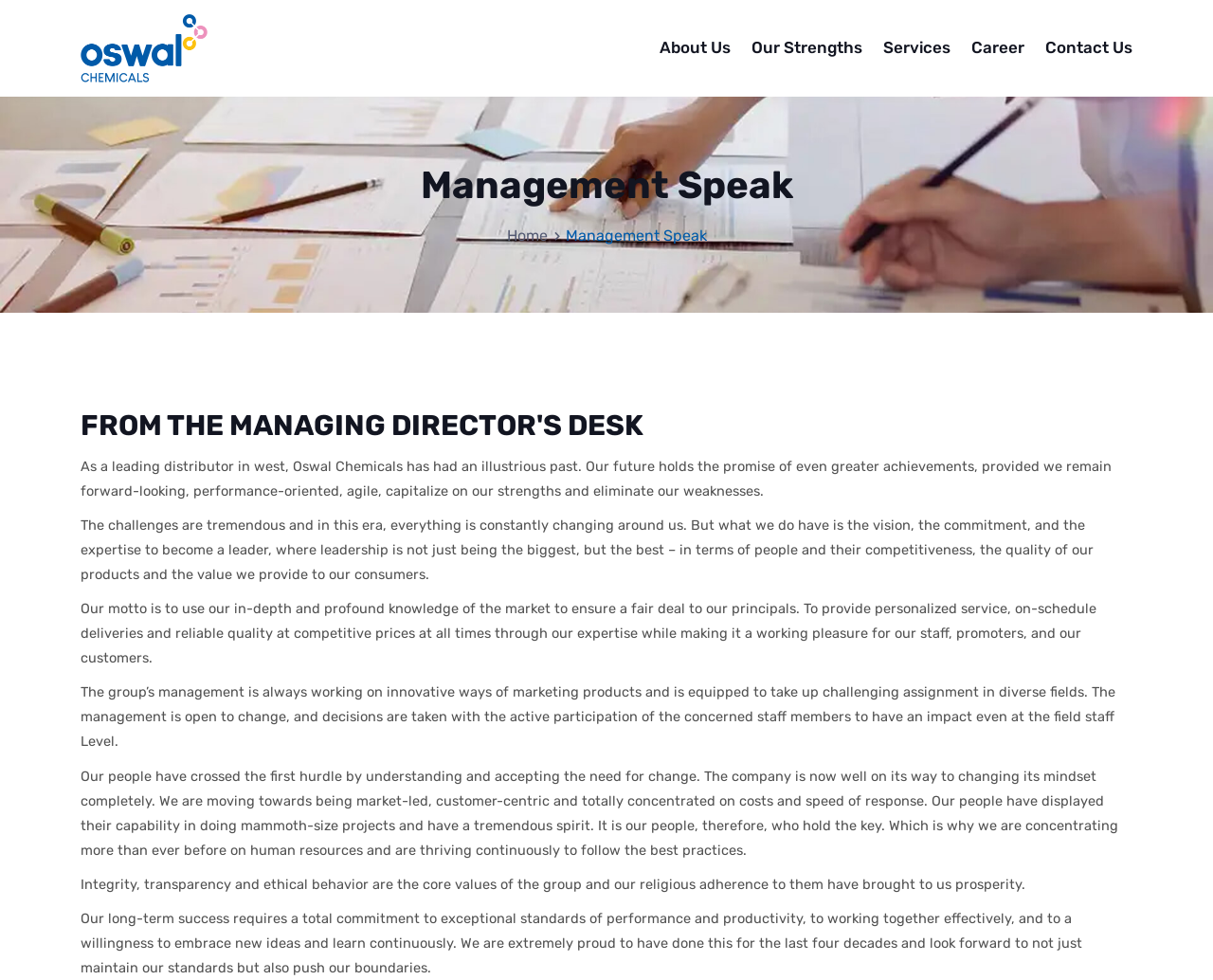Can you find the bounding box coordinates for the element to click on to achieve the instruction: "Go to About Us"?

[0.544, 0.037, 0.602, 0.061]